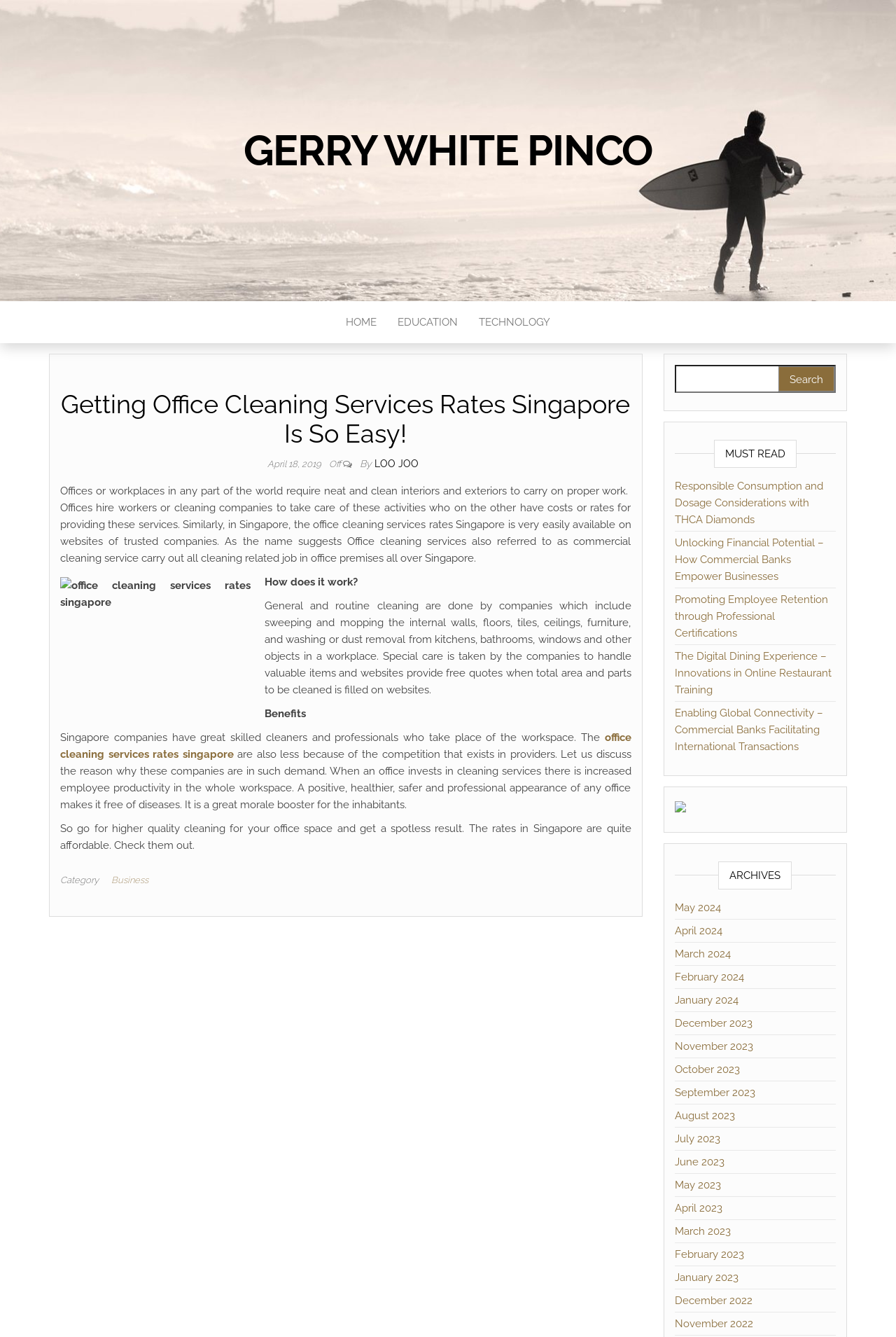What type of cleaning services do companies provide?
Refer to the image and offer an in-depth and detailed answer to the question.

The article mentions that companies provide general and routine cleaning services, which include sweeping and mopping the internal walls, floors, tiles, ceilings, furniture, and washing or dust removal from kitchens, bathrooms, windows and other objects in a workplace.